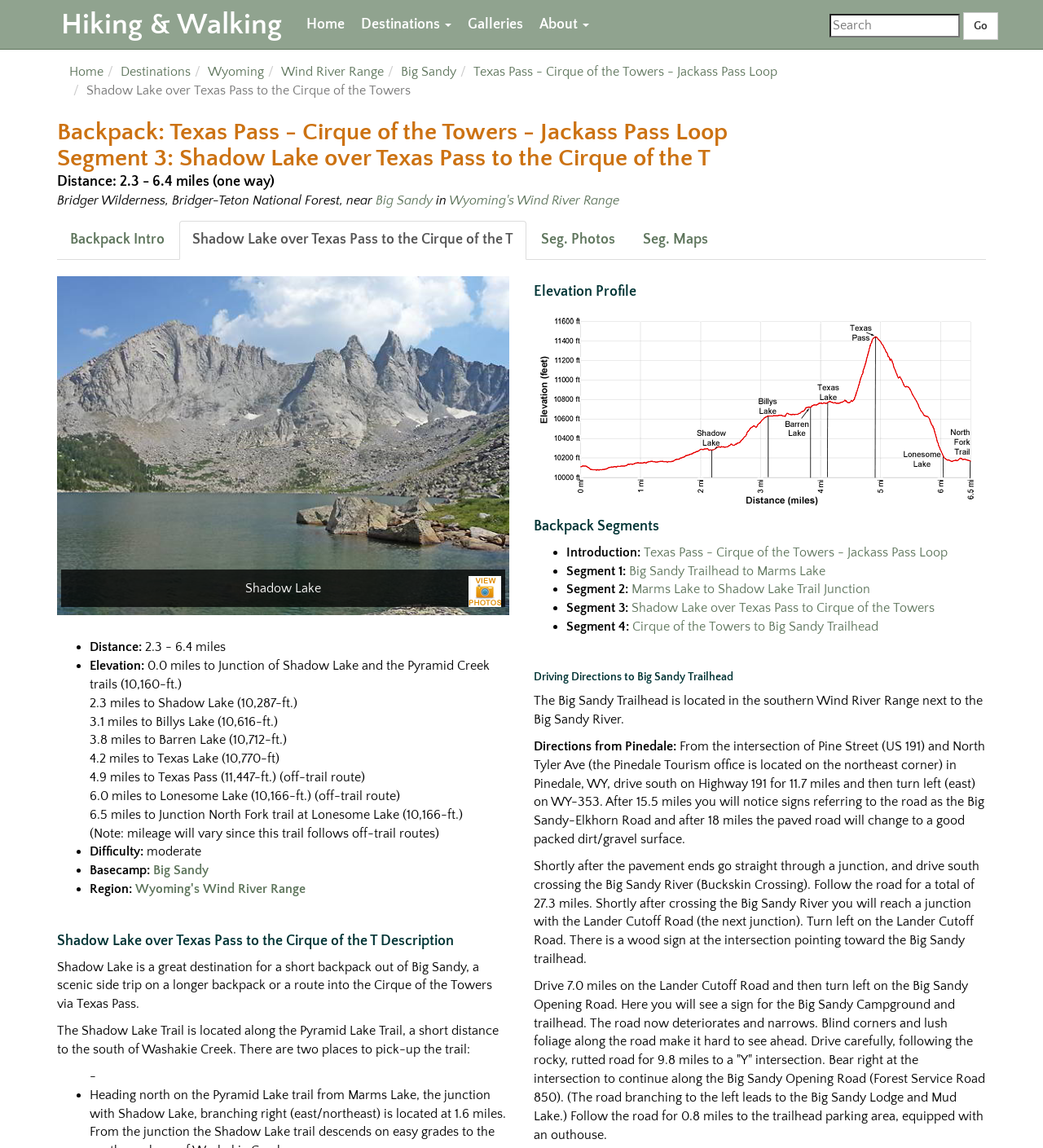Detail the various sections and features of the webpage.

This webpage is about a hiking trail, specifically the Shadow Lake trail over Texas Pass to the Cirque of the Towers. At the top of the page, there are several links to other sections of the website, including "Hiking & Walking", "Home", "Destinations", "Galleries", and "About". There is also a search bar and a "Go" button.

Below the top navigation, there is a breadcrumb navigation section that shows the current location within the website. It starts with "Home" and then lists "Destinations", "Wyoming", "Wind River Range", "Big Sandy", and finally "Texas Pass - Cirque of the Towers - Jackass Pass Loop".

The main content of the page is divided into several sections. The first section is a heading that reads "Backpack: Texas Pass - Cirque of the Towers - Jackass Pass Loop Segment 3: Shadow Lake over Texas Pass to the Cirque of the Towers". Below this heading, there is a brief description of the trail, including the distance and location.

The next section is a table of contents, with links to different parts of the page, including "Backpack Intro", "Shadow Lake over Texas Pass to the Cirque of the Towers", "Seg. Photos", and "Seg. Maps".

Following this, there is a large image of Shadow Lake, with a smaller image overlaid on top of it. Below the image, there is a list of details about the trail, including the distance, elevation, and difficulty level.

The next section is a list of trail segments, with links to each segment. The segments are listed in order, with the first segment being "Big Sandy Trailhead to Marms Lake" and the last segment being "Cirque of the Towers to Big Sandy Trailhead".

After this, there is a section with an elevation profile graph, followed by a section with driving directions to the Big Sandy Trailhead.

Throughout the page, there are several links to other pages on the website, including links to other trail segments, destinations, and galleries.